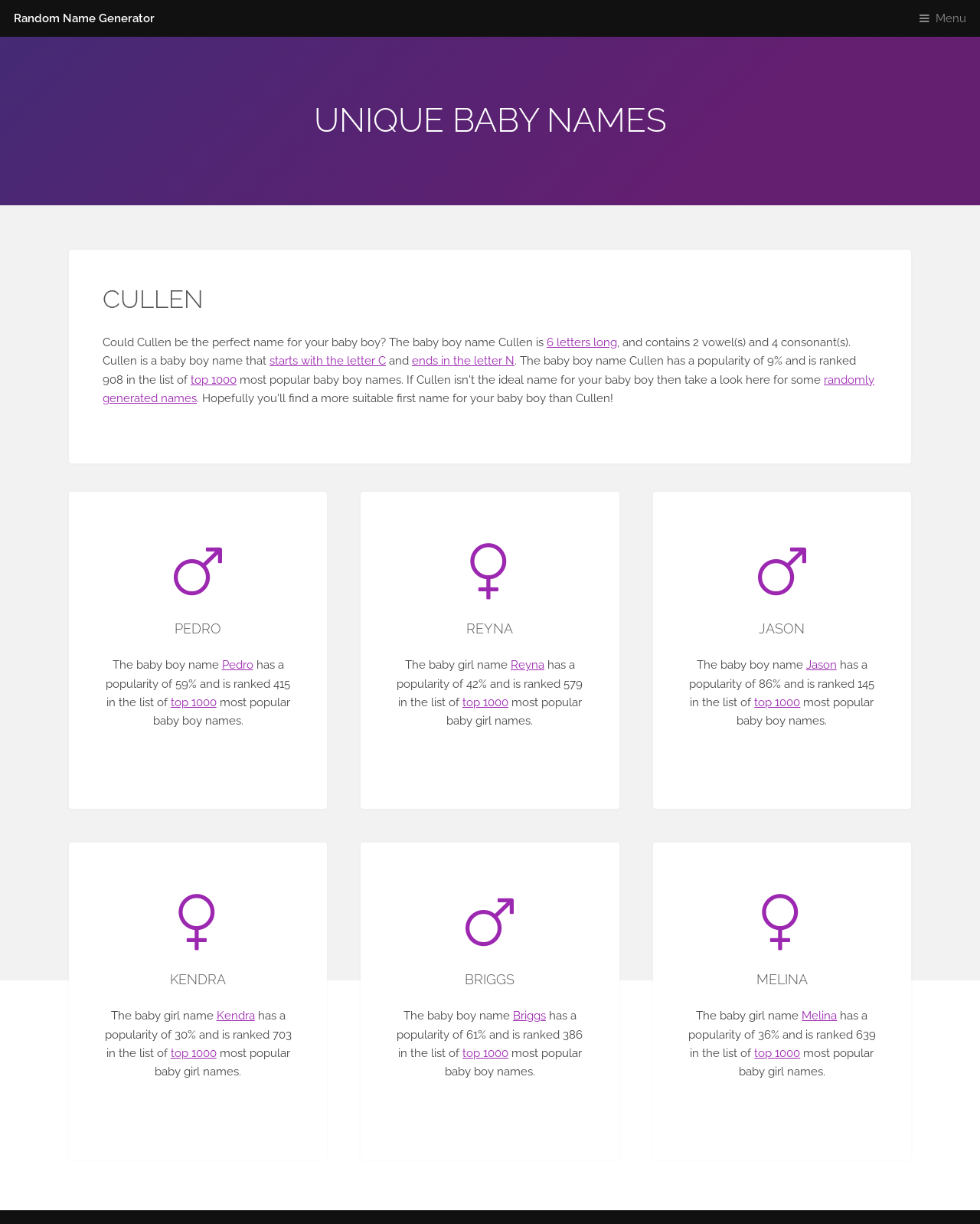Please locate and generate the primary heading on this webpage.

UNIQUE BABY NAMES